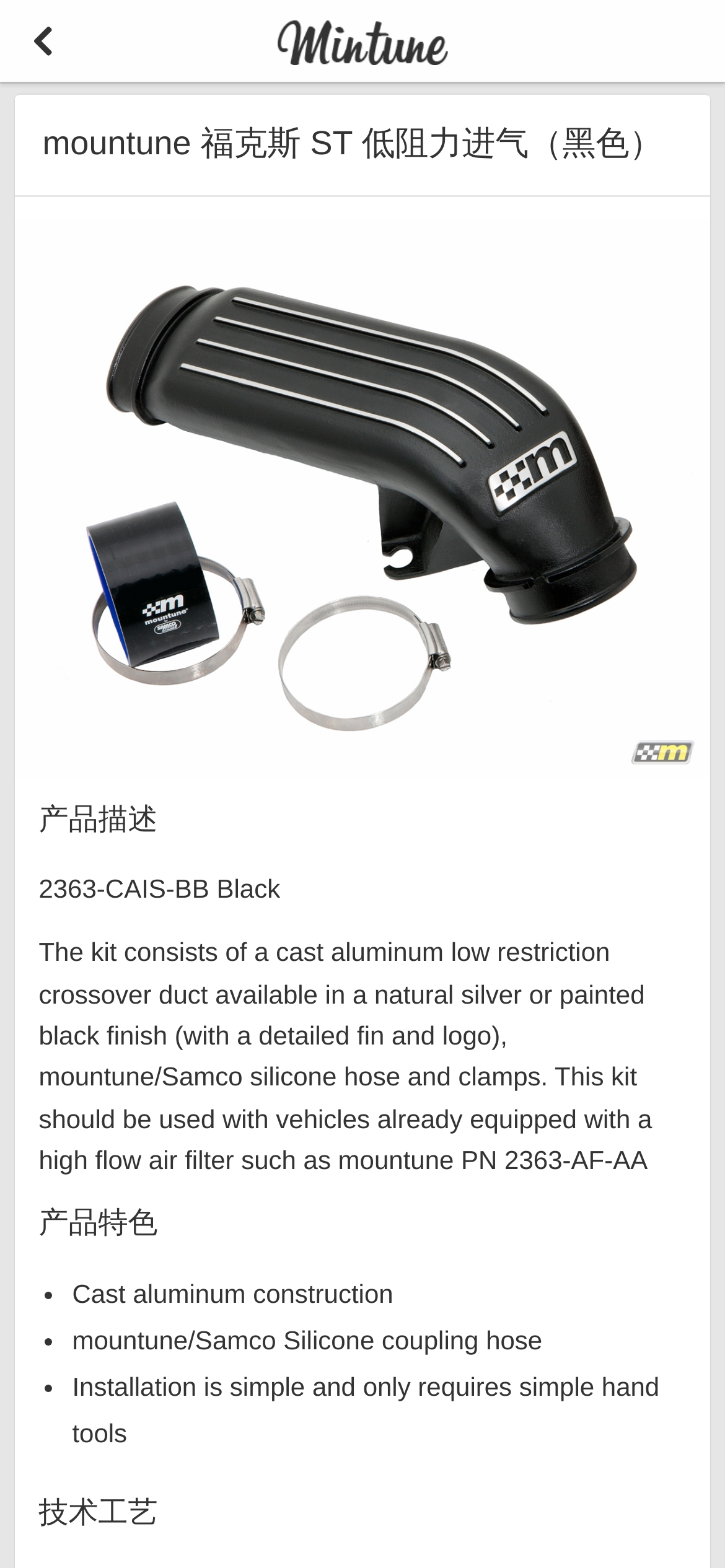Provide the bounding box coordinates, formatted as (top-left x, top-left y, bottom-right x, bottom-right y), with all values being floating point numbers between 0 and 1. Identify the bounding box of the UI element that matches the description: MinTune 小改

[0.353, 0.001, 0.647, 0.053]